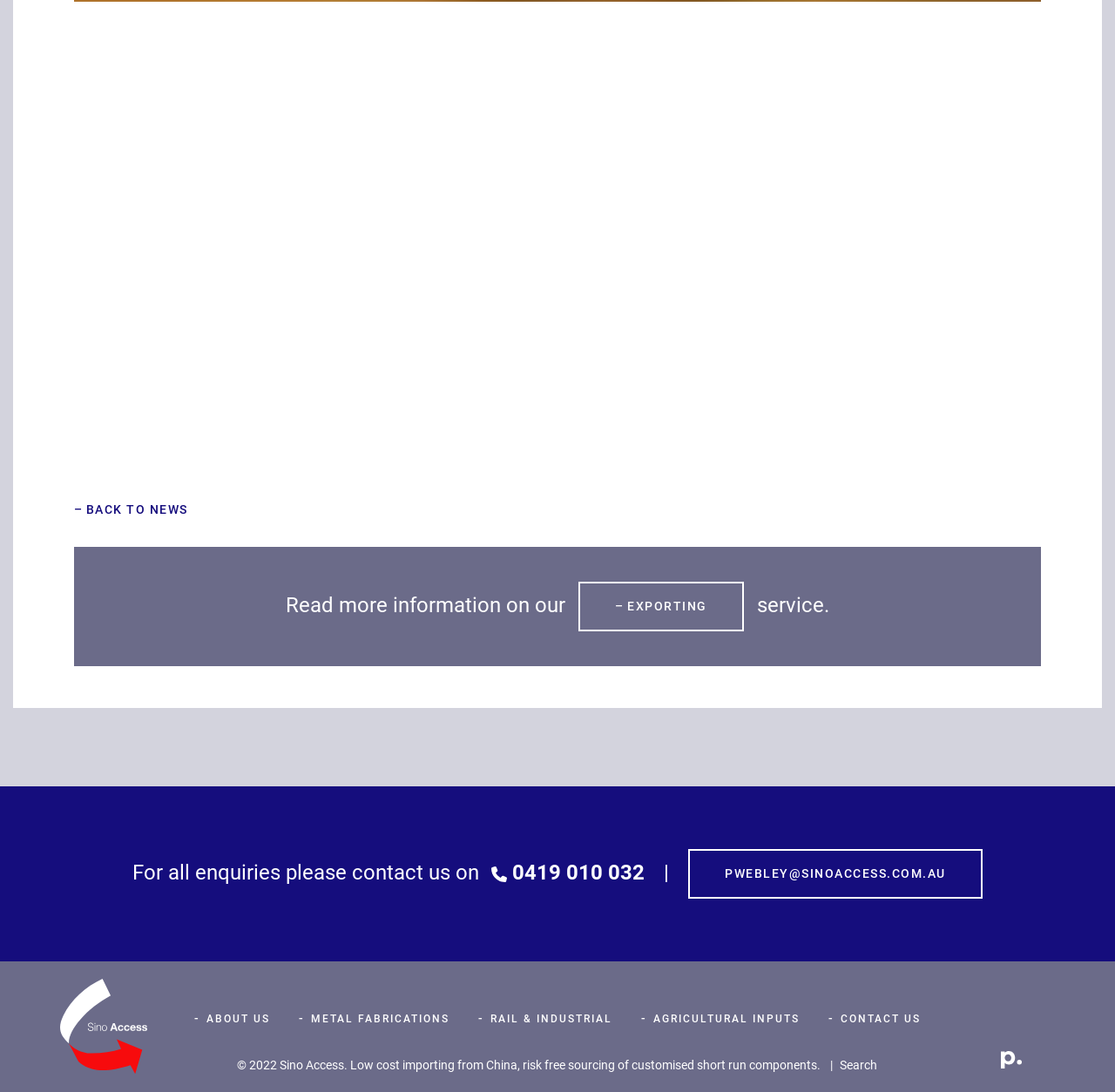Please locate the bounding box coordinates of the element that needs to be clicked to achieve the following instruction: "search". The coordinates should be four float numbers between 0 and 1, i.e., [left, top, right, bottom].

[0.754, 0.969, 0.787, 0.982]